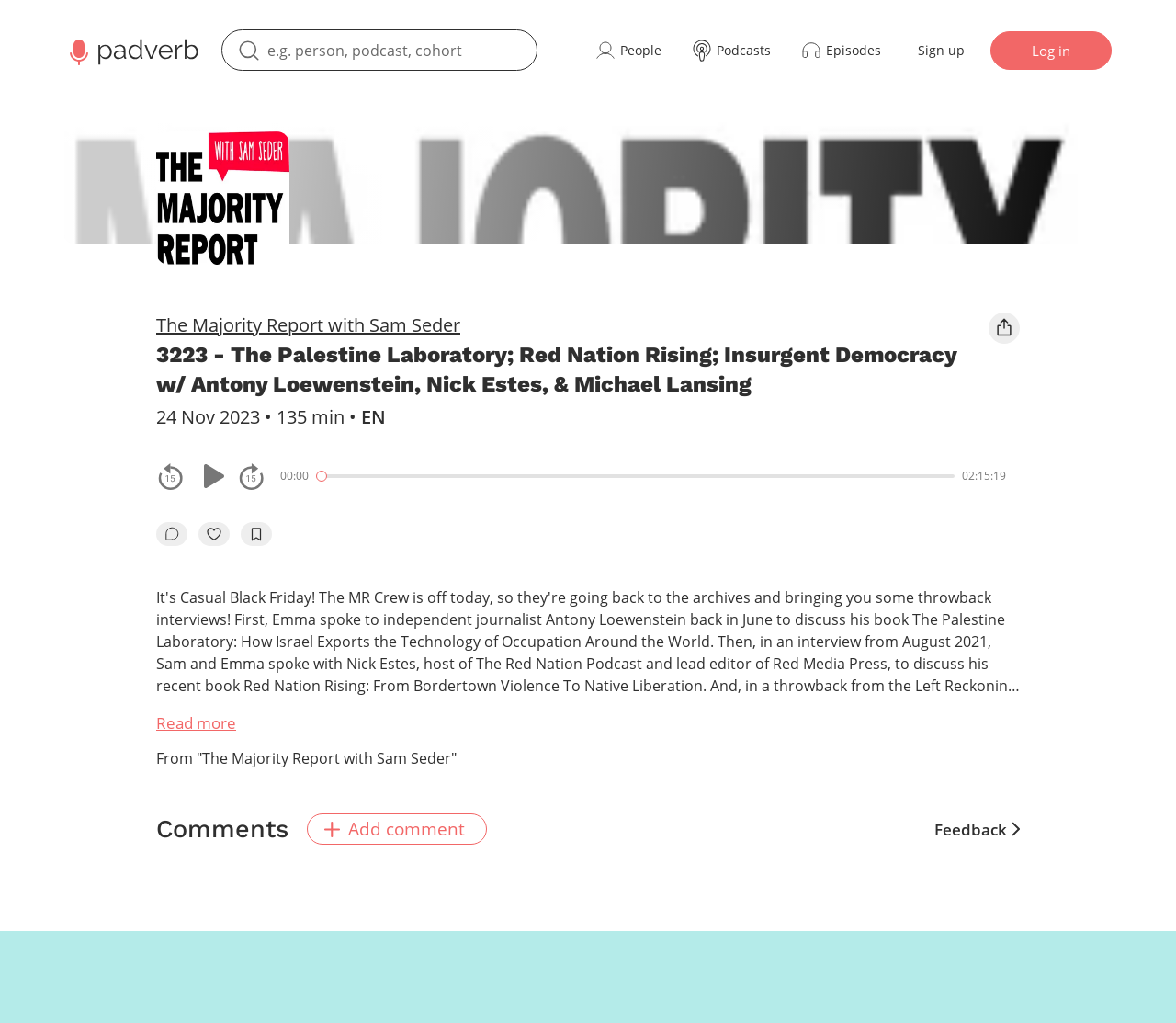Pinpoint the bounding box coordinates of the clickable element to carry out the following instruction: "search for something."

[0.188, 0.029, 0.457, 0.069]